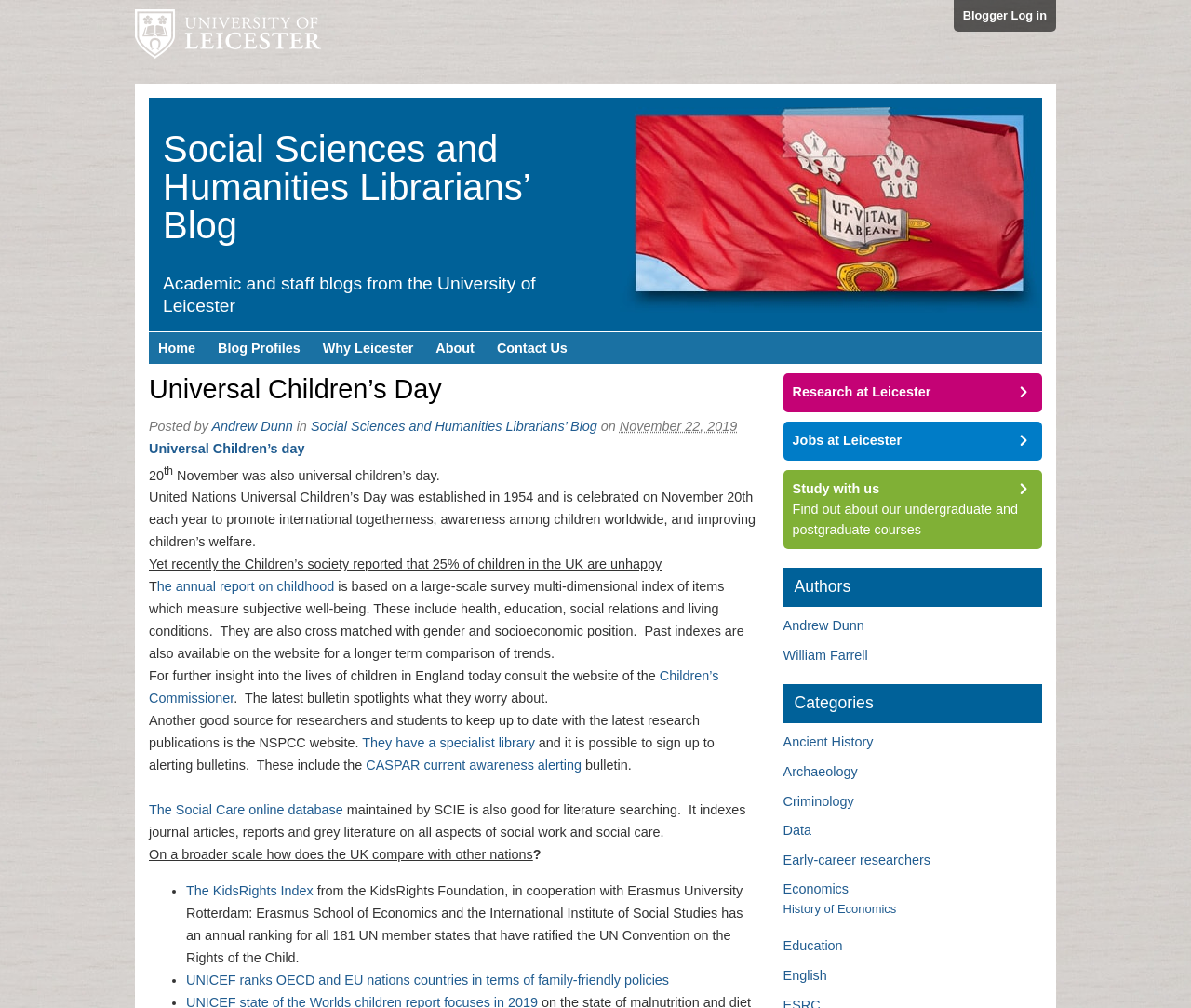What is the name of the university mentioned on the webpage?
Could you answer the question with a detailed and thorough explanation?

I found the answer by looking at the link 'University of Leicester' at the top of the webpage, which suggests that the webpage is affiliated with this university.